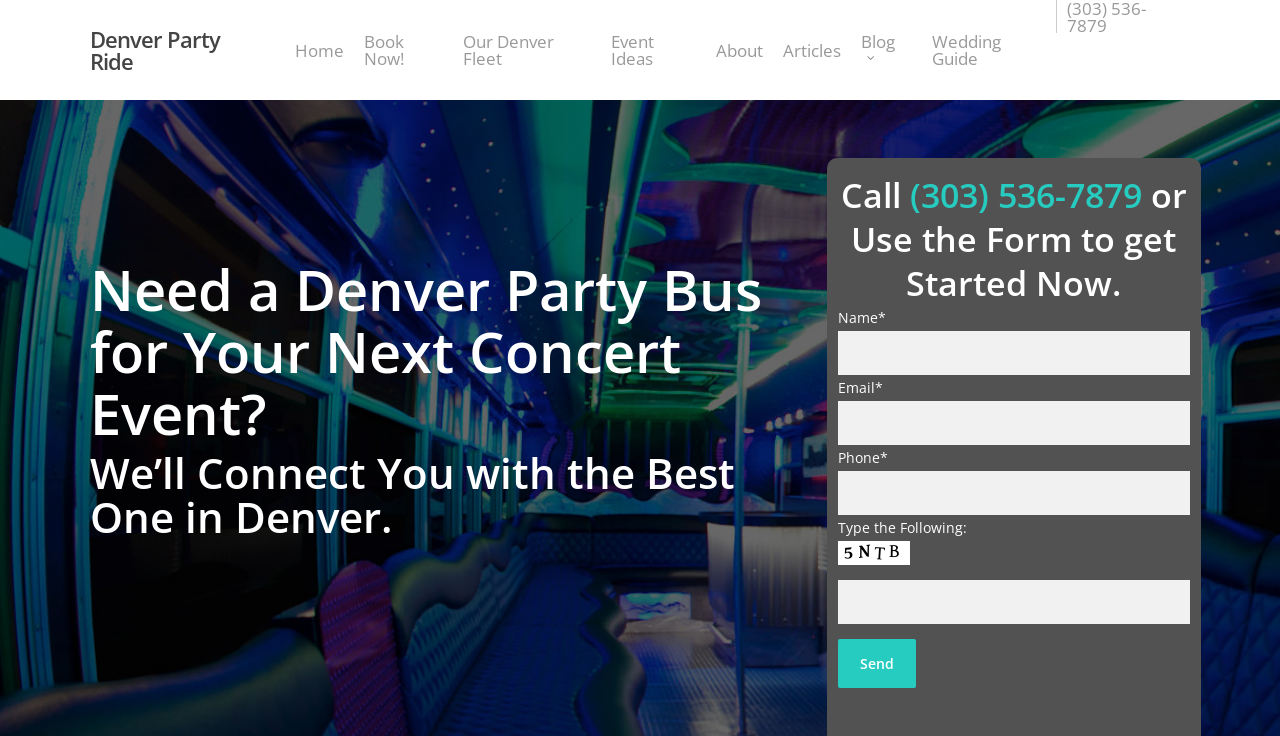What is the phone number to get started?
Provide a well-explained and detailed answer to the question.

I found the phone number by looking at the heading that says 'Call (303) 536-7879 or Use the Form to get Started Now.' which is located at the top of the page.